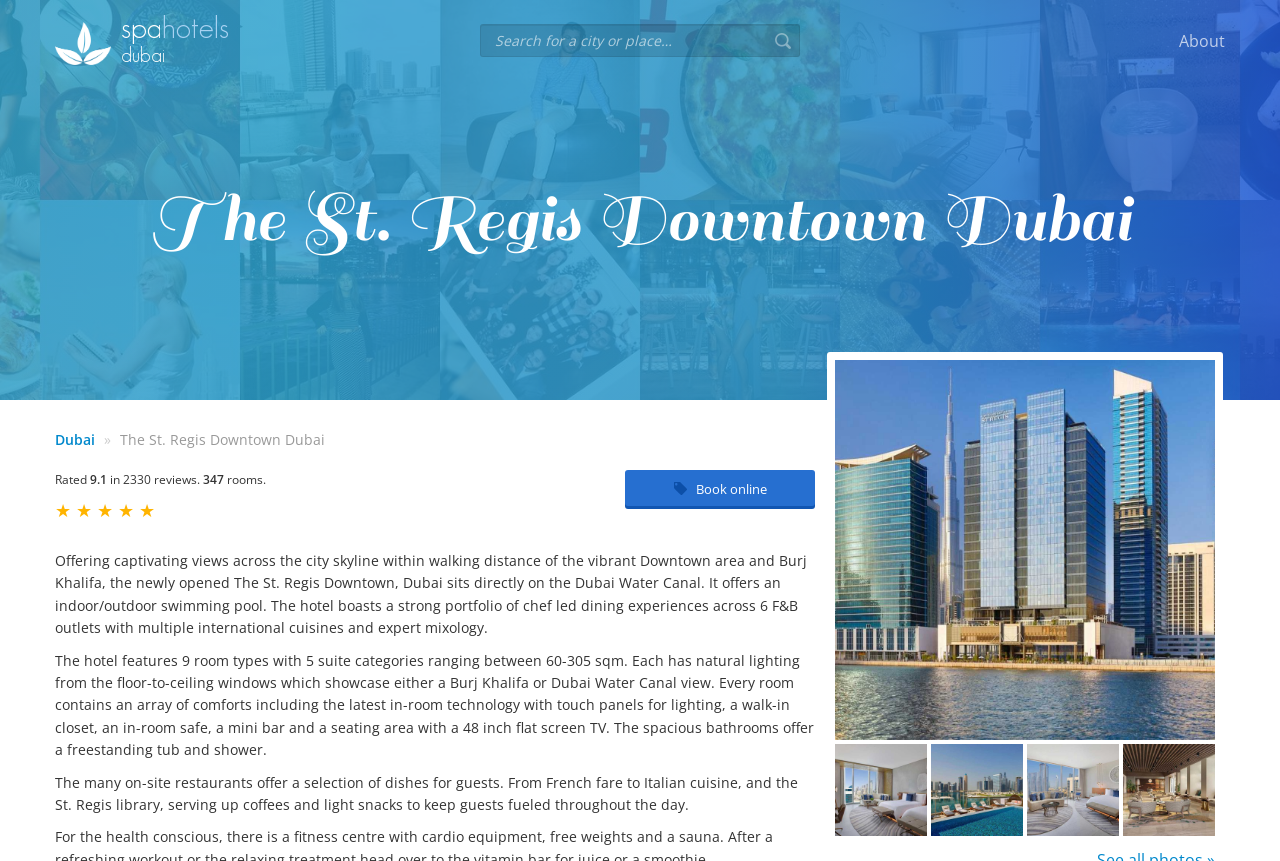Please reply with a single word or brief phrase to the question: 
How many F&B outlets are available at the hotel?

6